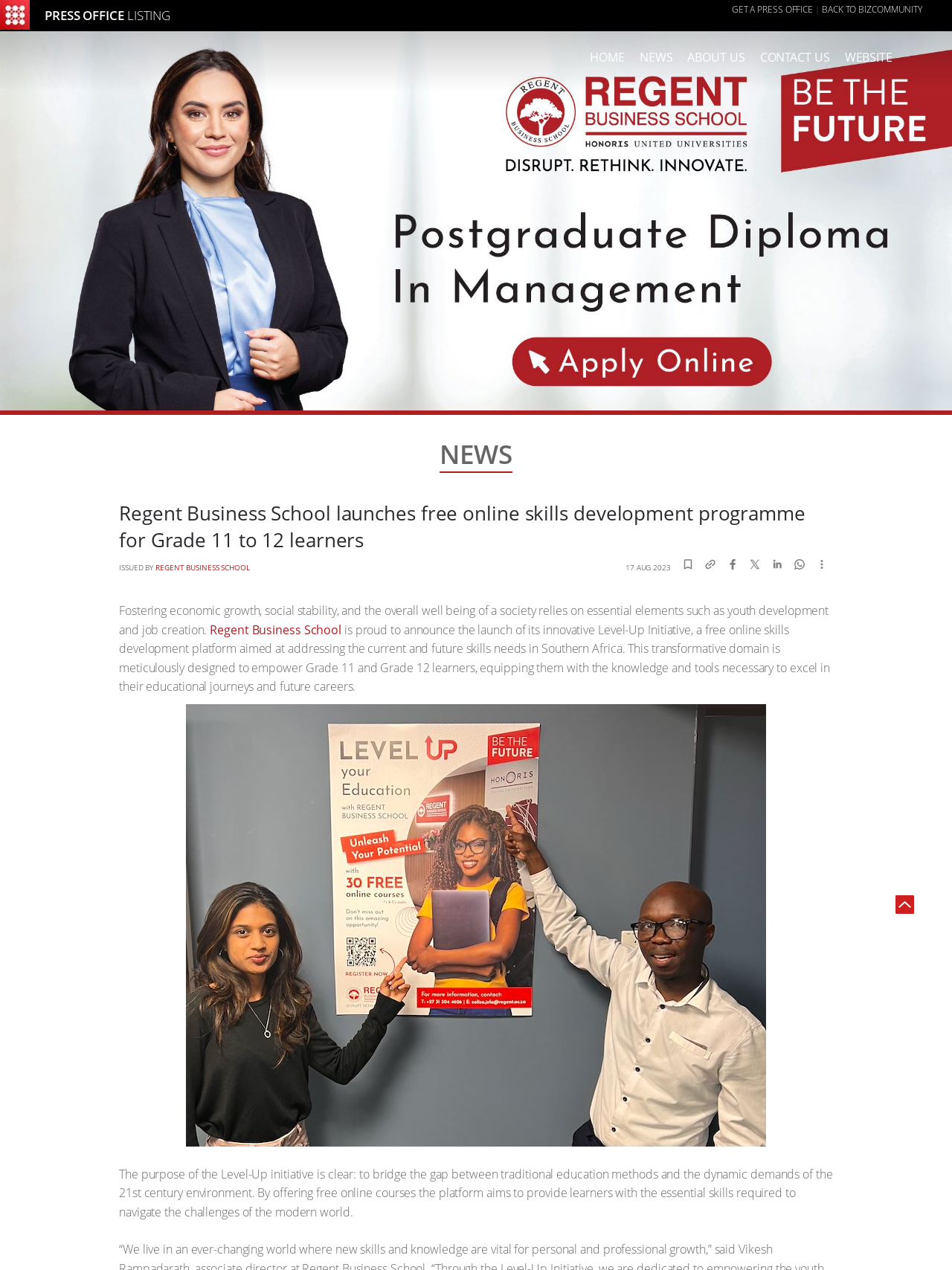Please specify the bounding box coordinates of the region to click in order to perform the following instruction: "Contact the office".

None